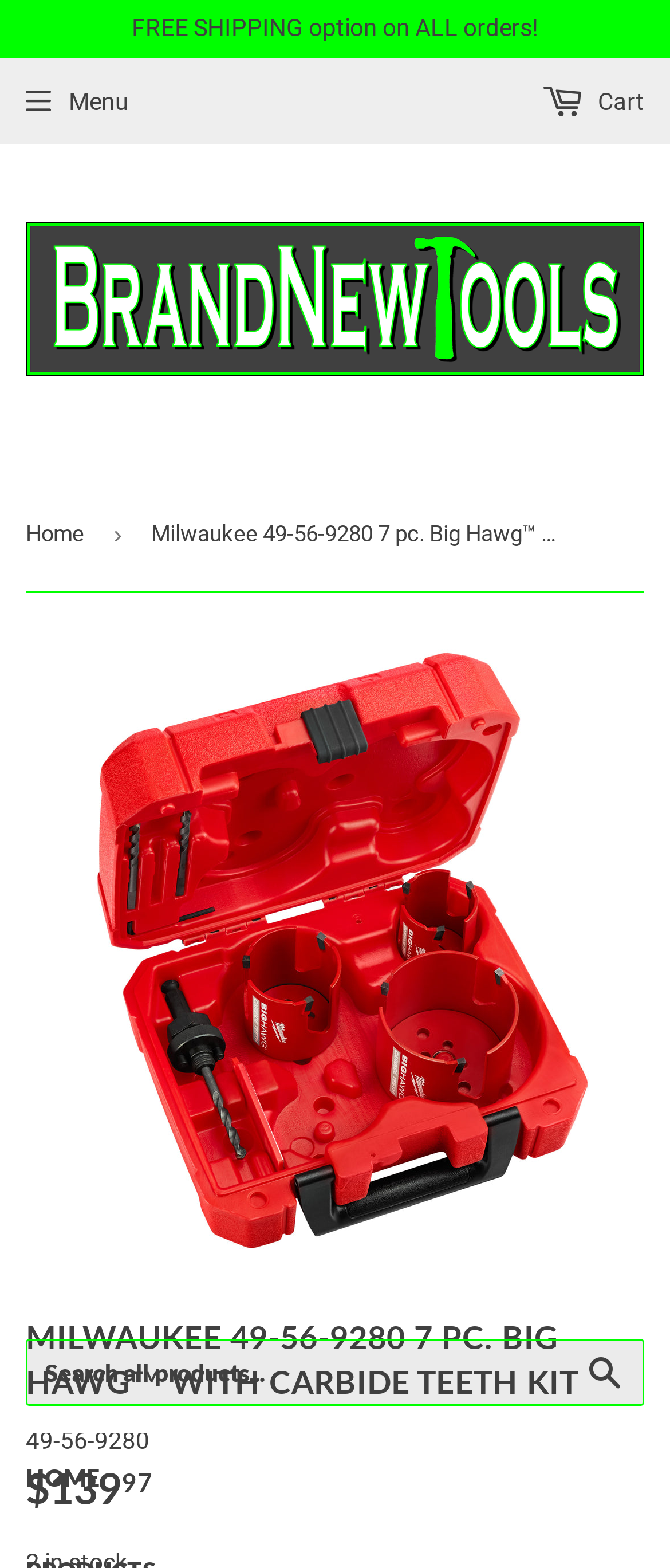What is the price of the product?
Please analyze the image and answer the question with as much detail as possible.

I located a static text element with the price information '$139.97' at the bottom of the page, which is associated with the product 'Milwaukee 49-56-9280 7 pc. Big Hawg™ with Carbide Teeth Kit'.